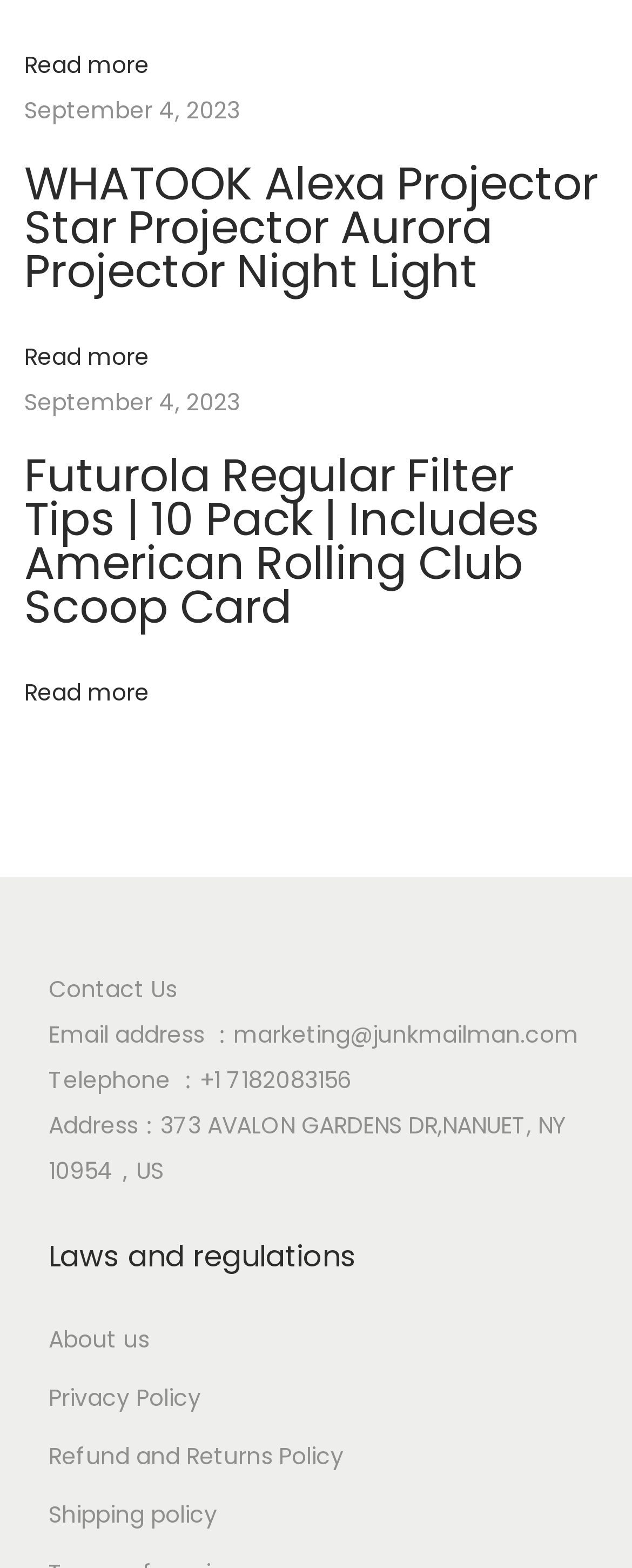Answer the following inquiry with a single word or phrase:
What is the company's email address?

marketing@junkmailman.com